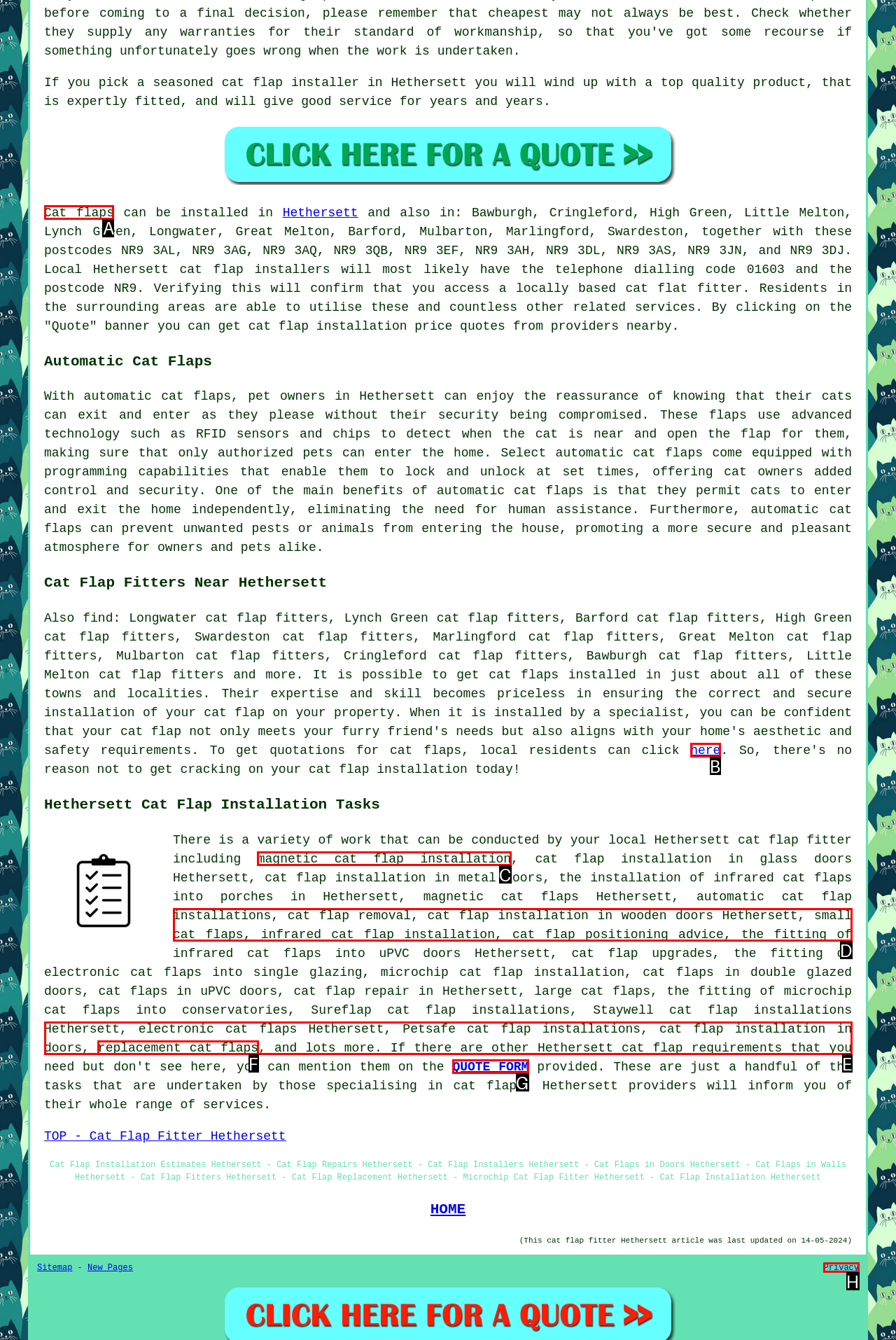Tell me which one HTML element best matches the description: magnetic cat flap installation Answer with the option's letter from the given choices directly.

C